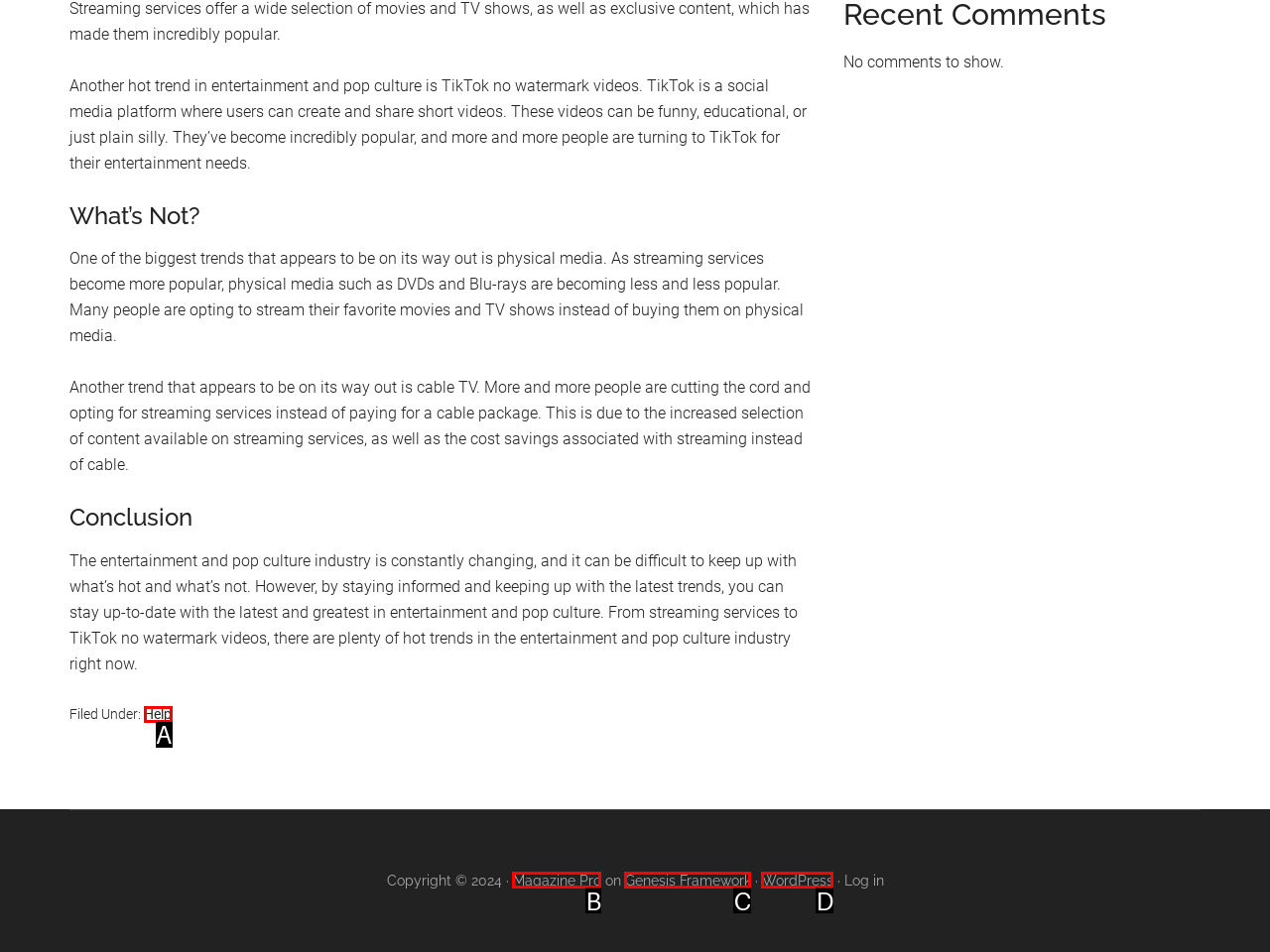Pick the option that best fits the description: Comparison Charts. Reply with the letter of the matching option directly.

None